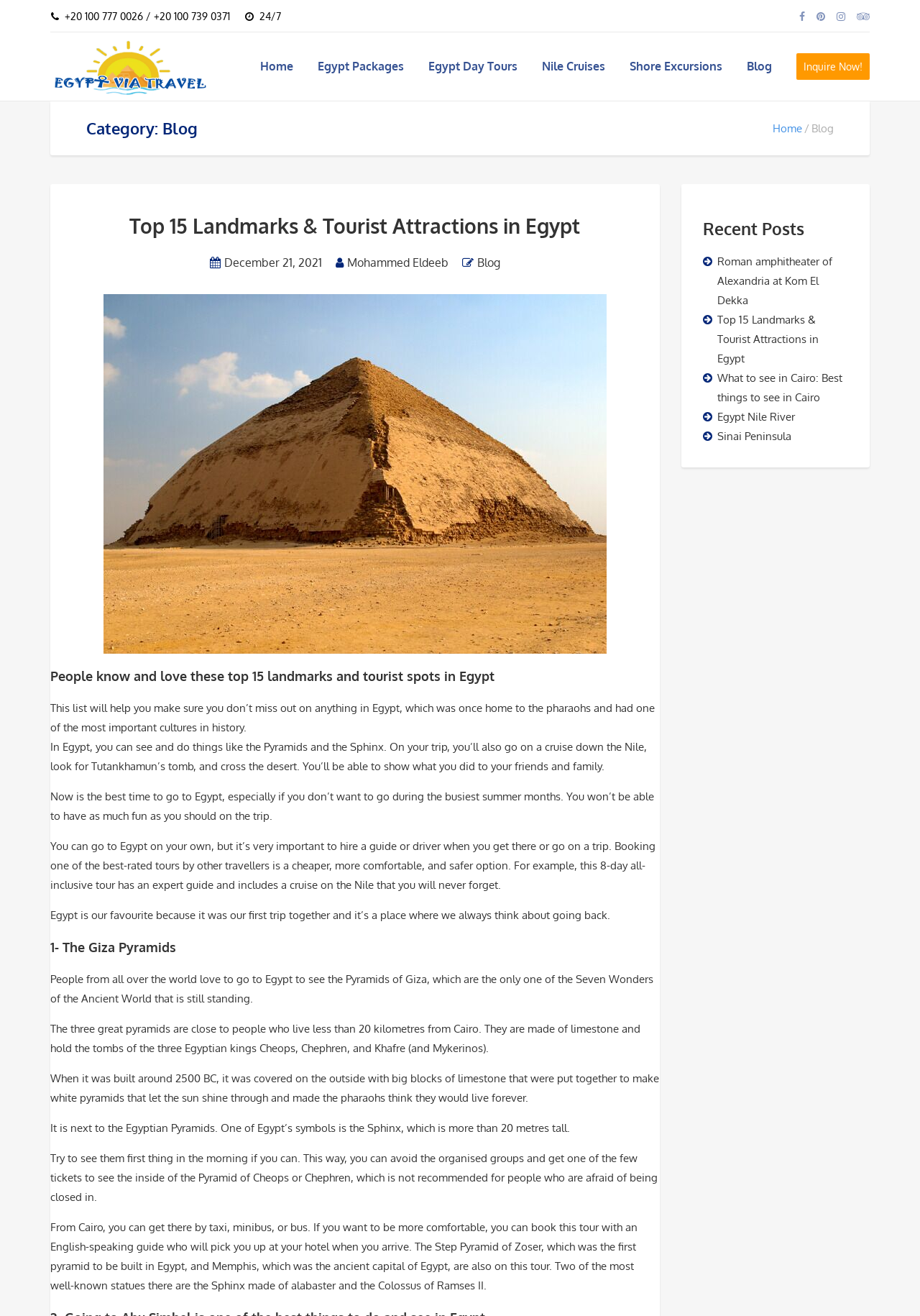Find the bounding box coordinates of the UI element according to this description: "Home".

[0.283, 0.045, 0.319, 0.056]